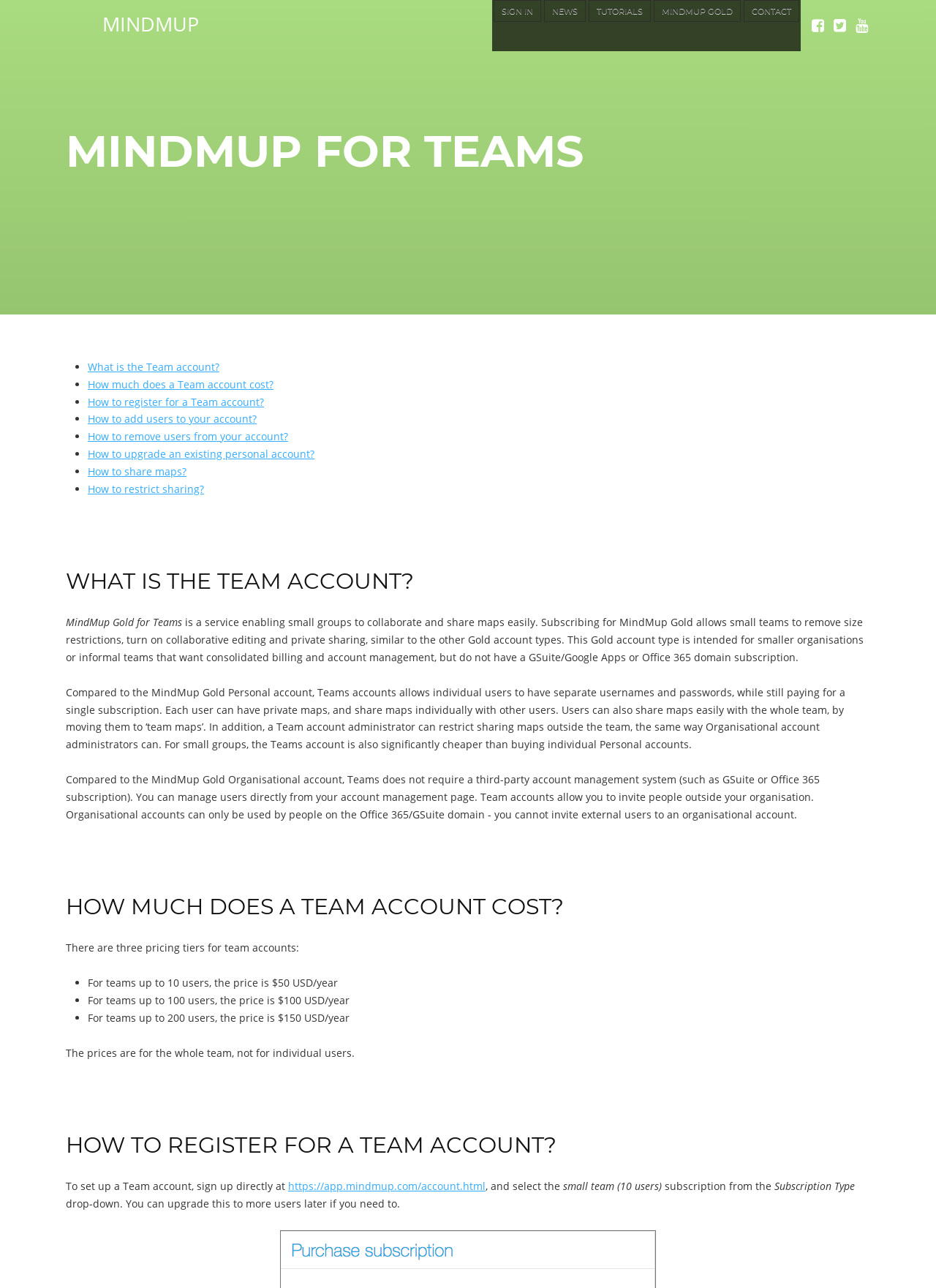Determine the bounding box coordinates for the region that must be clicked to execute the following instruction: "Go to NEWS".

[0.523, 0.01, 0.577, 0.028]